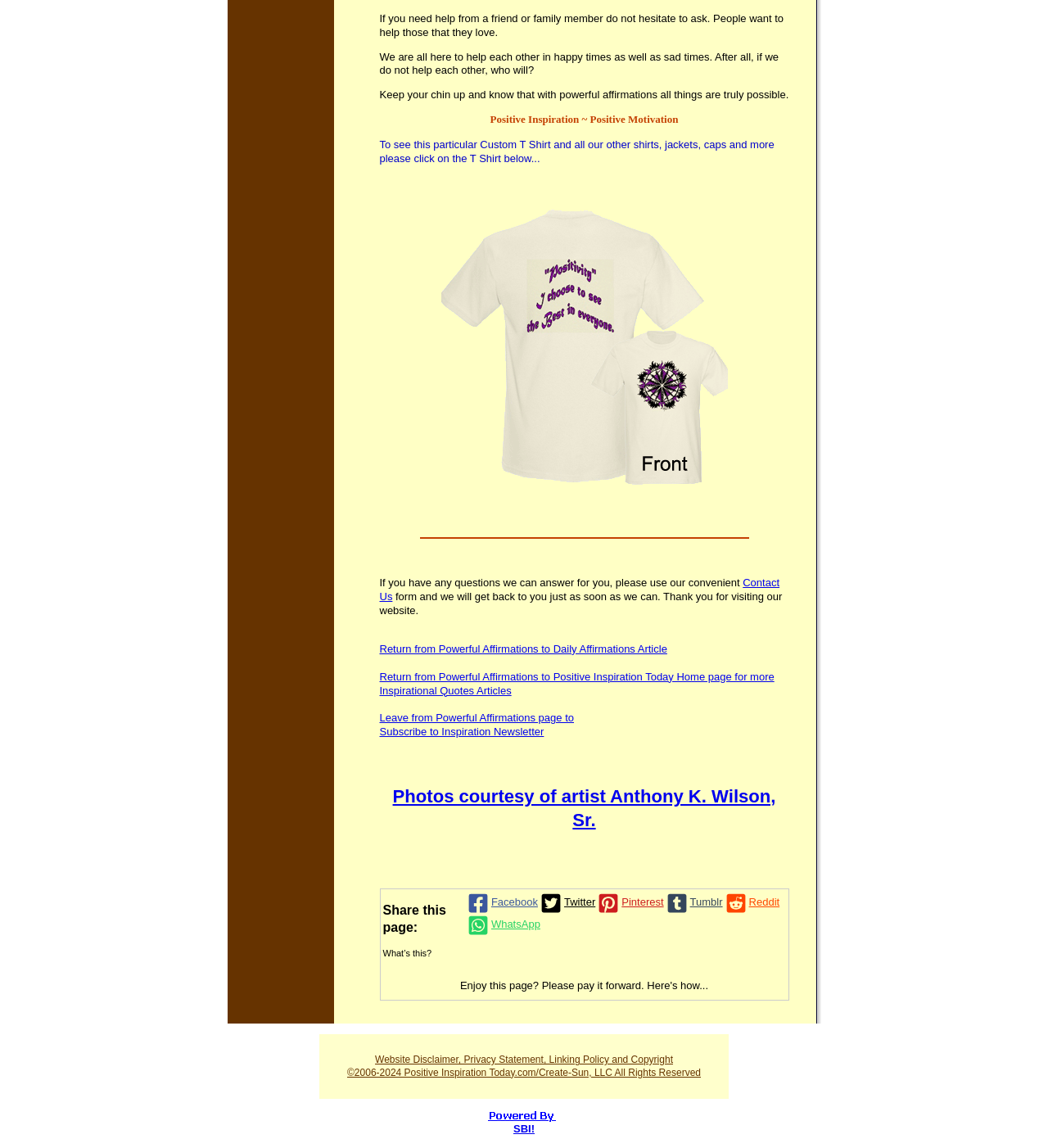Please predict the bounding box coordinates (top-left x, top-left y, bottom-right x, bottom-right y) for the UI element in the screenshot that fits the description: parent_node: SBI!

[0.462, 0.97, 0.538, 0.98]